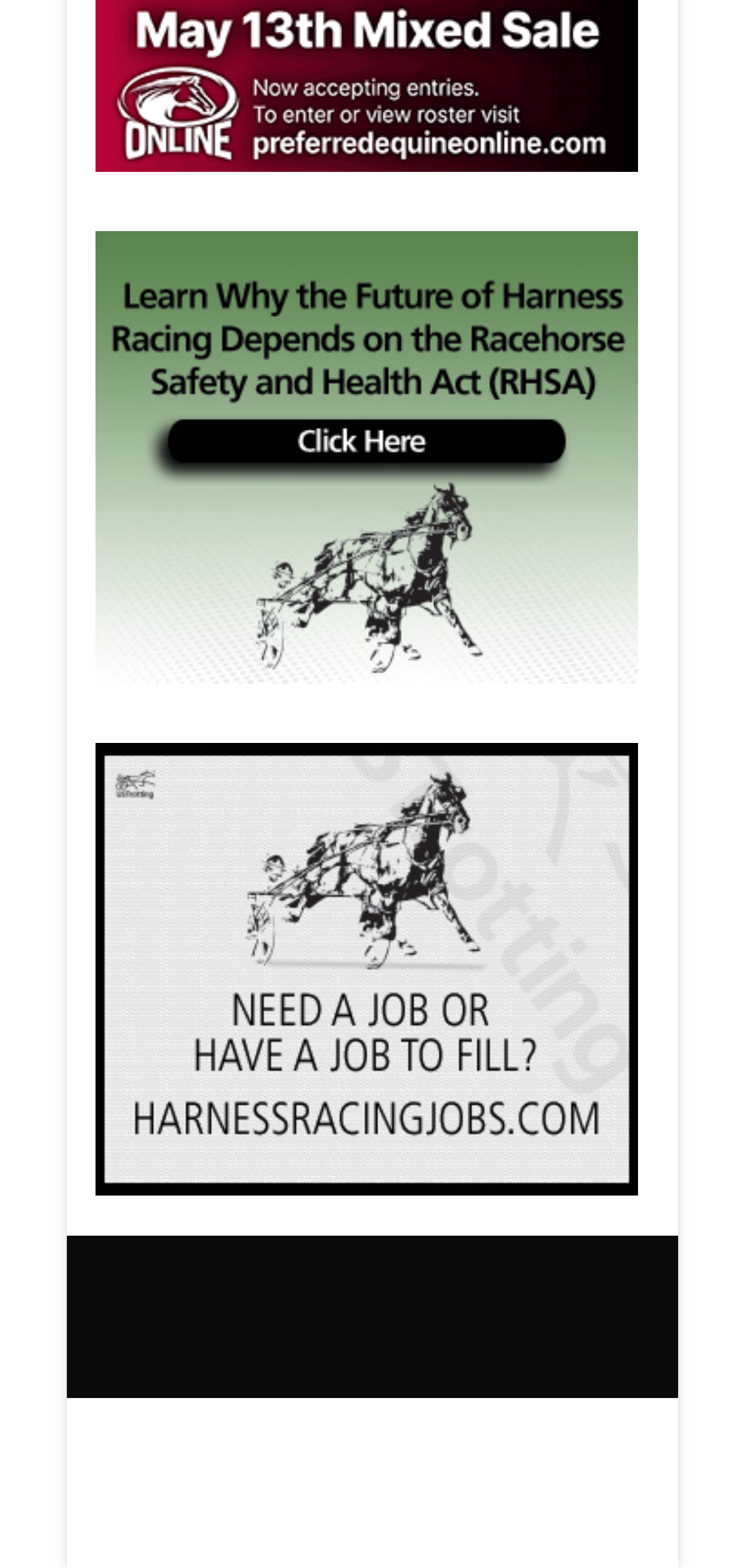What is the last link in the bottom navigation bar?
Answer the question with just one word or phrase using the image.

CONTACT